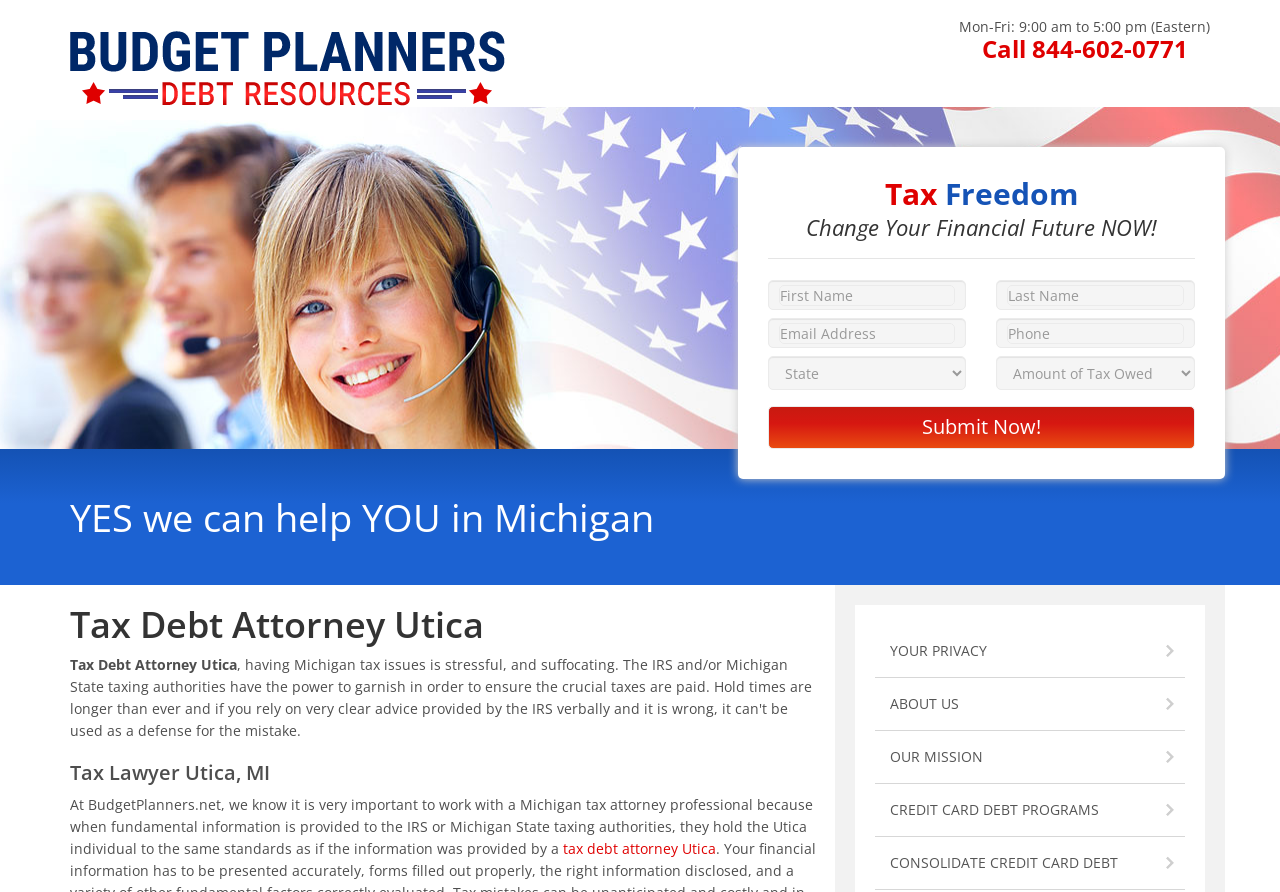Identify the bounding box coordinates of the part that should be clicked to carry out this instruction: "Click the 'Tax Attorney Budget Planners' link".

[0.043, 0.018, 0.406, 0.074]